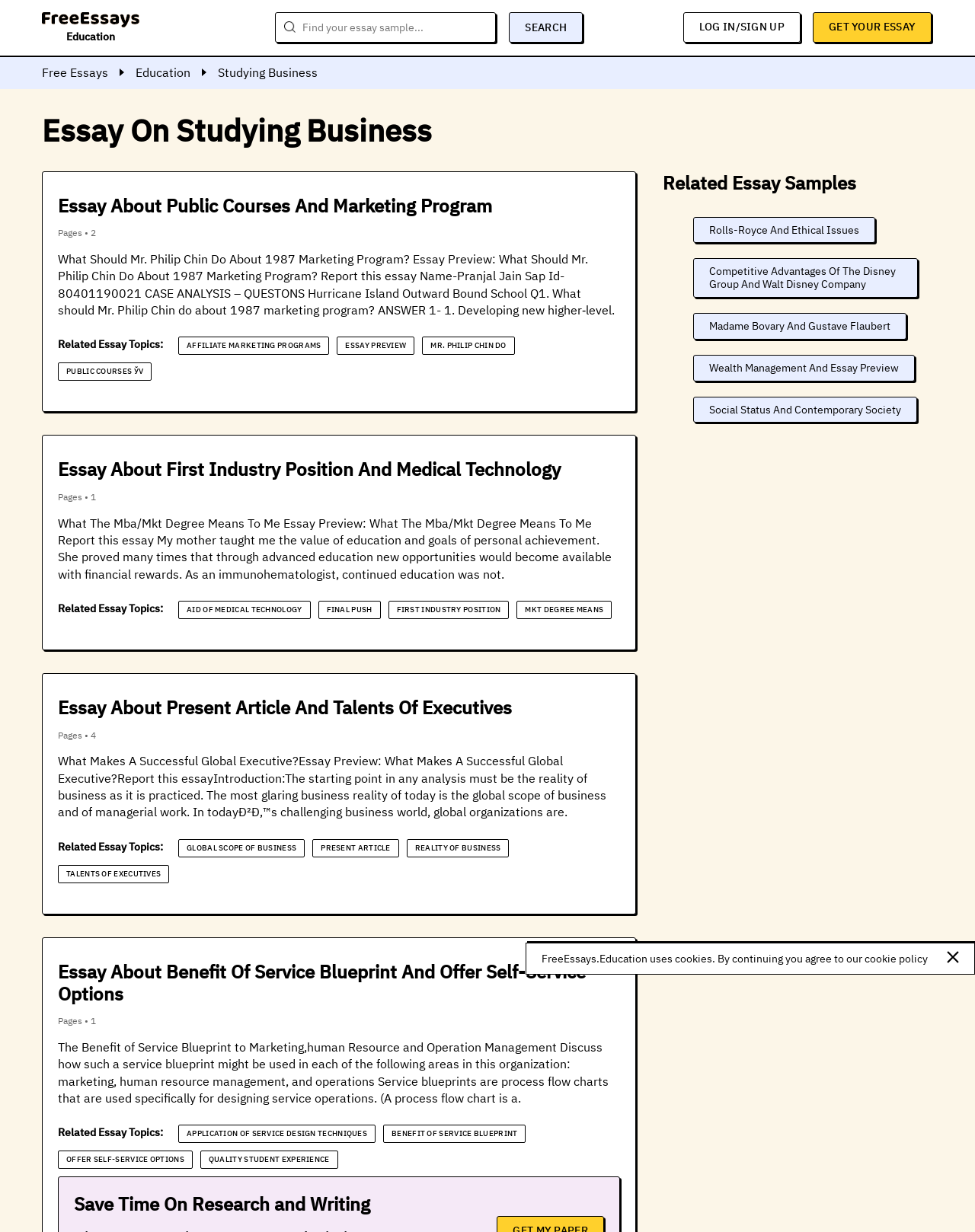Determine the bounding box coordinates of the clickable element to complete this instruction: "Click on the HOME link". Provide the coordinates in the format of four float numbers between 0 and 1, [left, top, right, bottom].

None